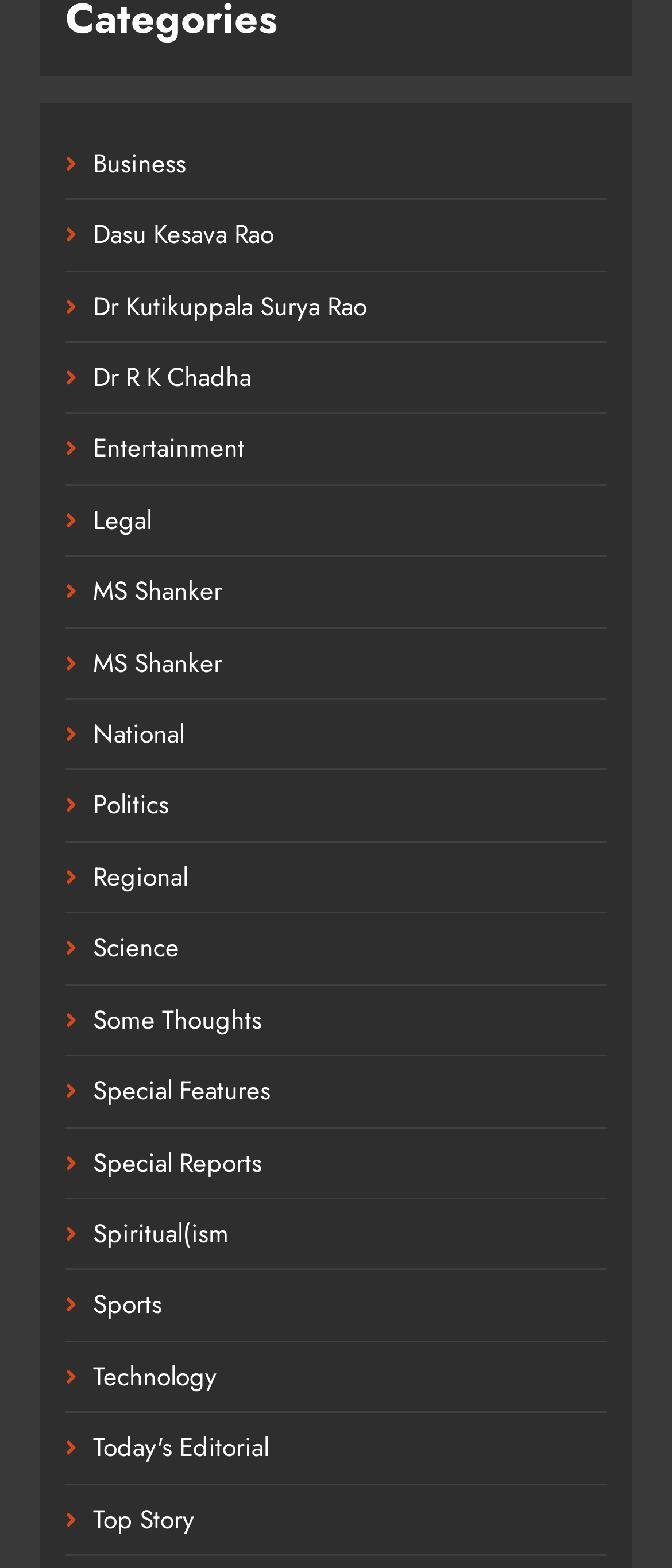Can you specify the bounding box coordinates of the area that needs to be clicked to fulfill the following instruction: "Explore Special Features"?

[0.138, 0.684, 0.403, 0.708]